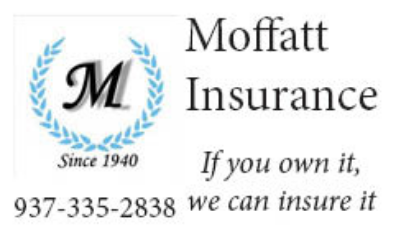What is the shape surrounding the stylized 'M'?
Please ensure your answer to the question is detailed and covers all necessary aspects.

The caption describes the stylized 'M' as being 'set within a laurel wreath', which symbolizes excellence and trust.